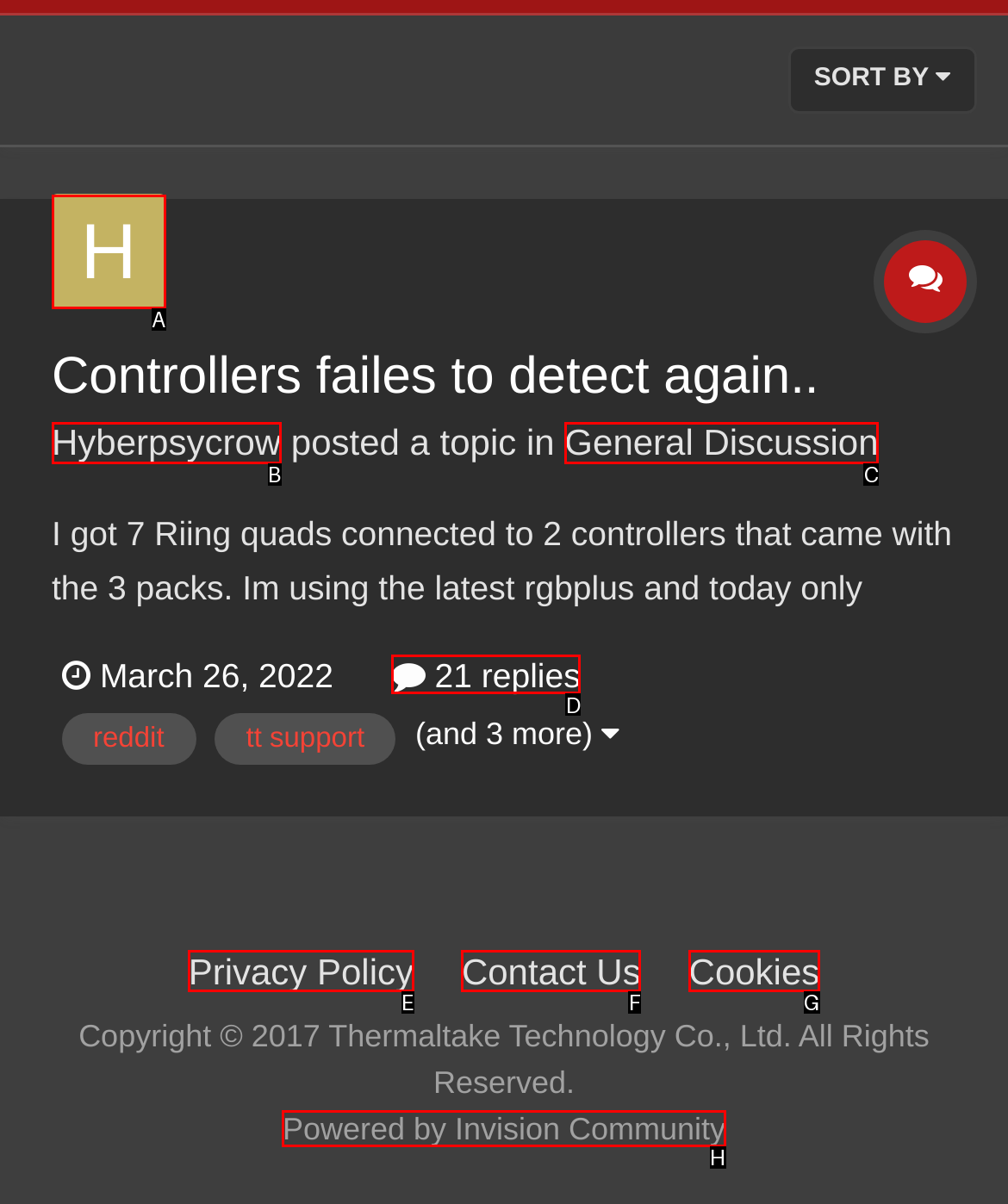From the options provided, determine which HTML element best fits the description: Cookies. Answer with the correct letter.

G